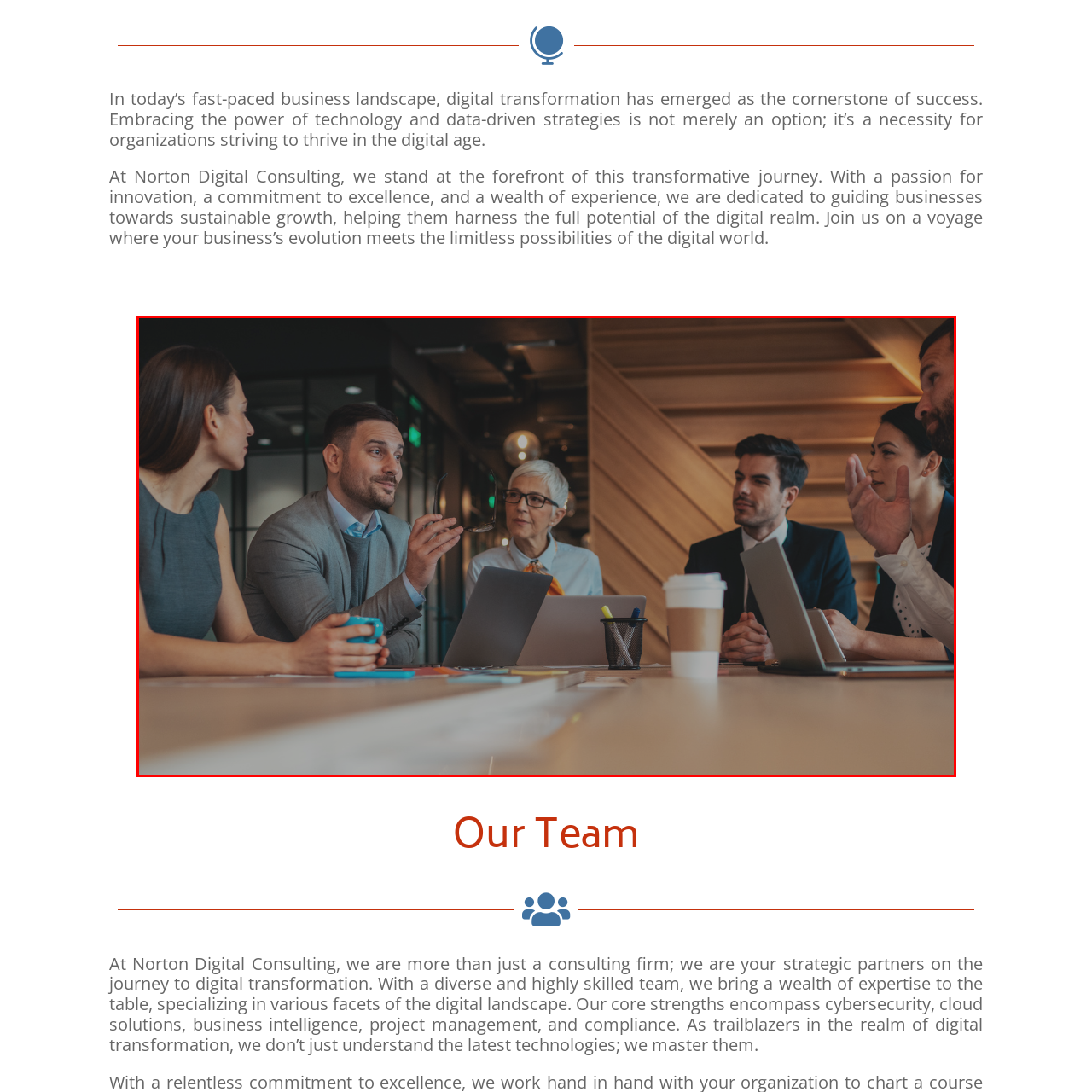Look closely at the image highlighted in red, What type of devices are present on the table? 
Respond with a single word or phrase.

laptops